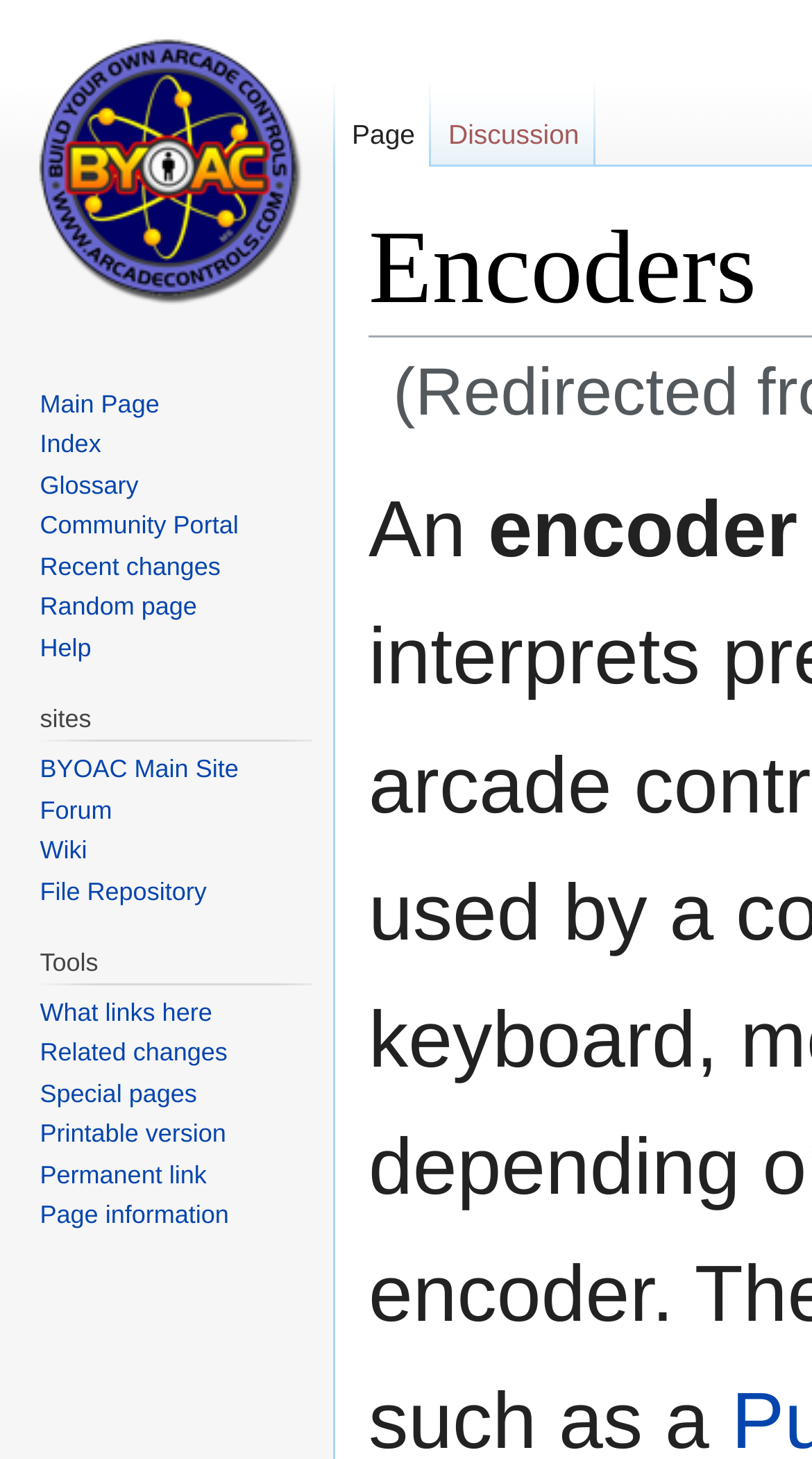Determine the bounding box coordinates of the clickable area required to perform the following instruction: "Visit the main page". The coordinates should be represented as four float numbers between 0 and 1: [left, top, right, bottom].

[0.0, 0.0, 0.41, 0.228]